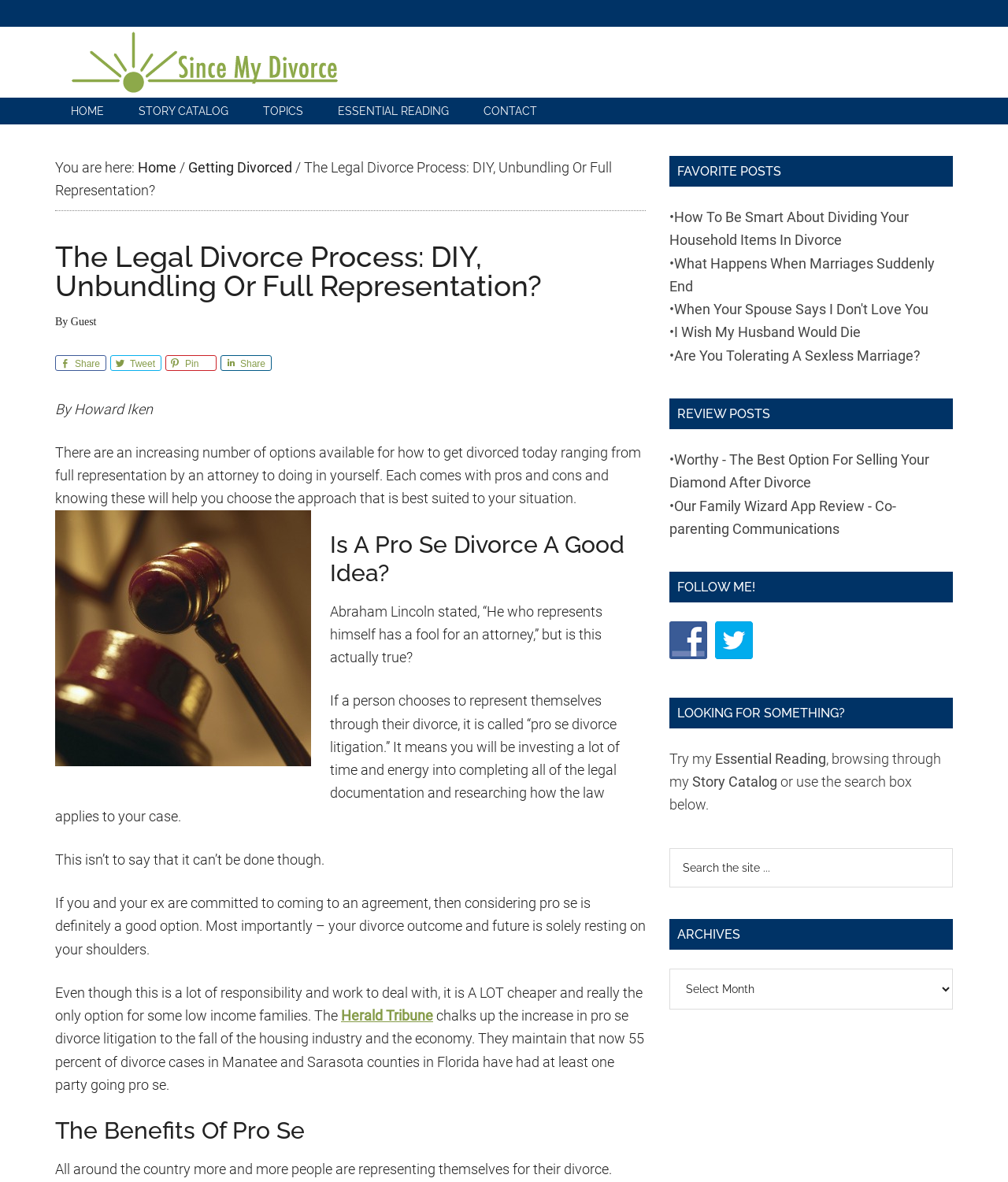Please identify the bounding box coordinates of the element I need to click to follow this instruction: "Follow Us on Twitter".

[0.709, 0.547, 0.747, 0.561]